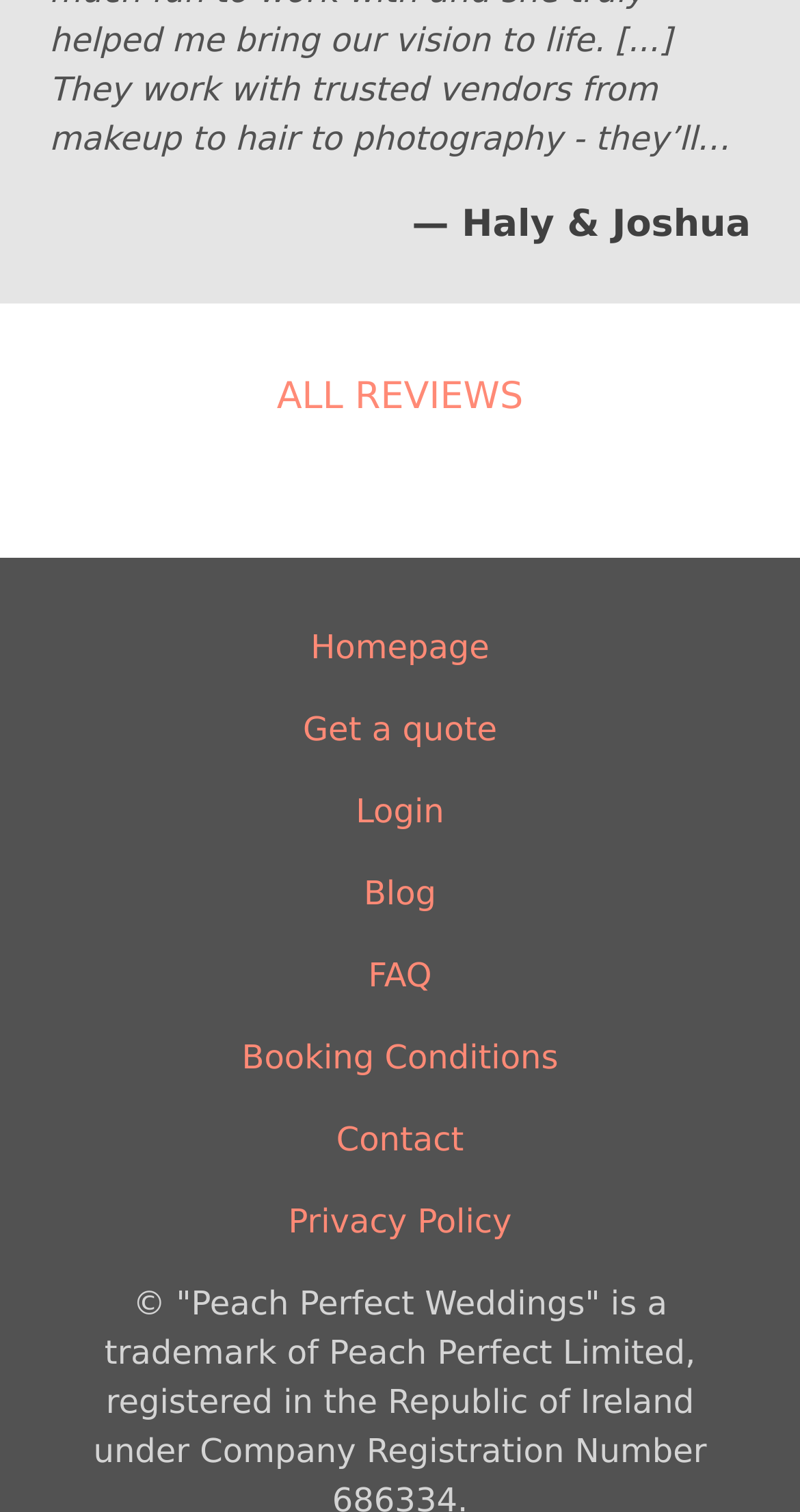Highlight the bounding box coordinates of the element you need to click to perform the following instruction: "go to all reviews."

[0.346, 0.248, 0.654, 0.277]